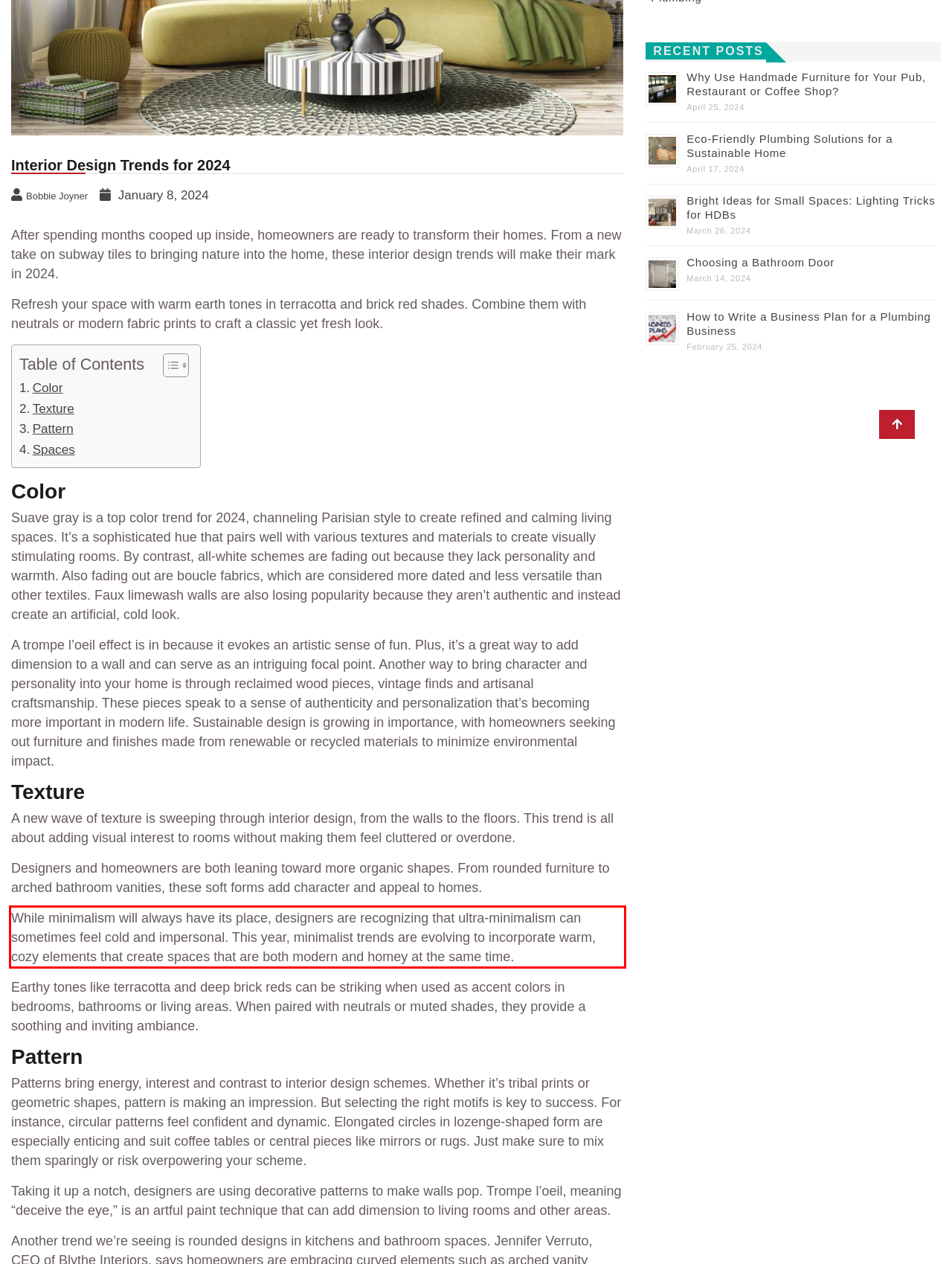Extract and provide the text found inside the red rectangle in the screenshot of the webpage.

While minimalism will always have its place, designers are recognizing that ultra-minimalism can sometimes feel cold and impersonal. This year, minimalist trends are evolving to incorporate warm, cozy elements that create spaces that are both modern and homey at the same time.